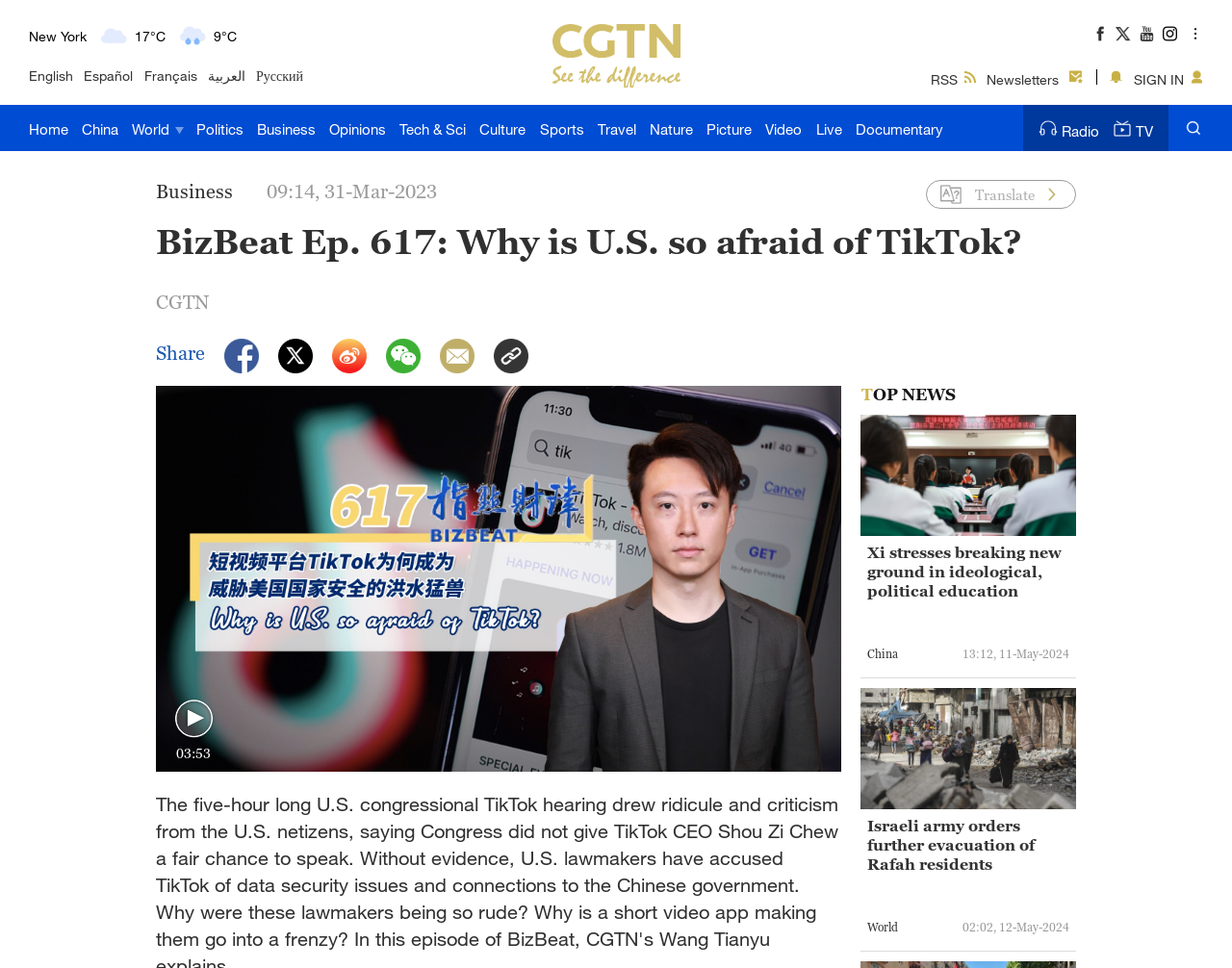Determine the bounding box coordinates for the area you should click to complete the following instruction: "Go to Home".

[0.023, 0.108, 0.055, 0.156]